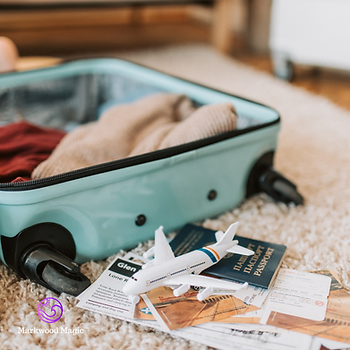Respond to the following question with a brief word or phrase:
What is the purpose of the miniature airplane model?

symbolizing travel and adventure